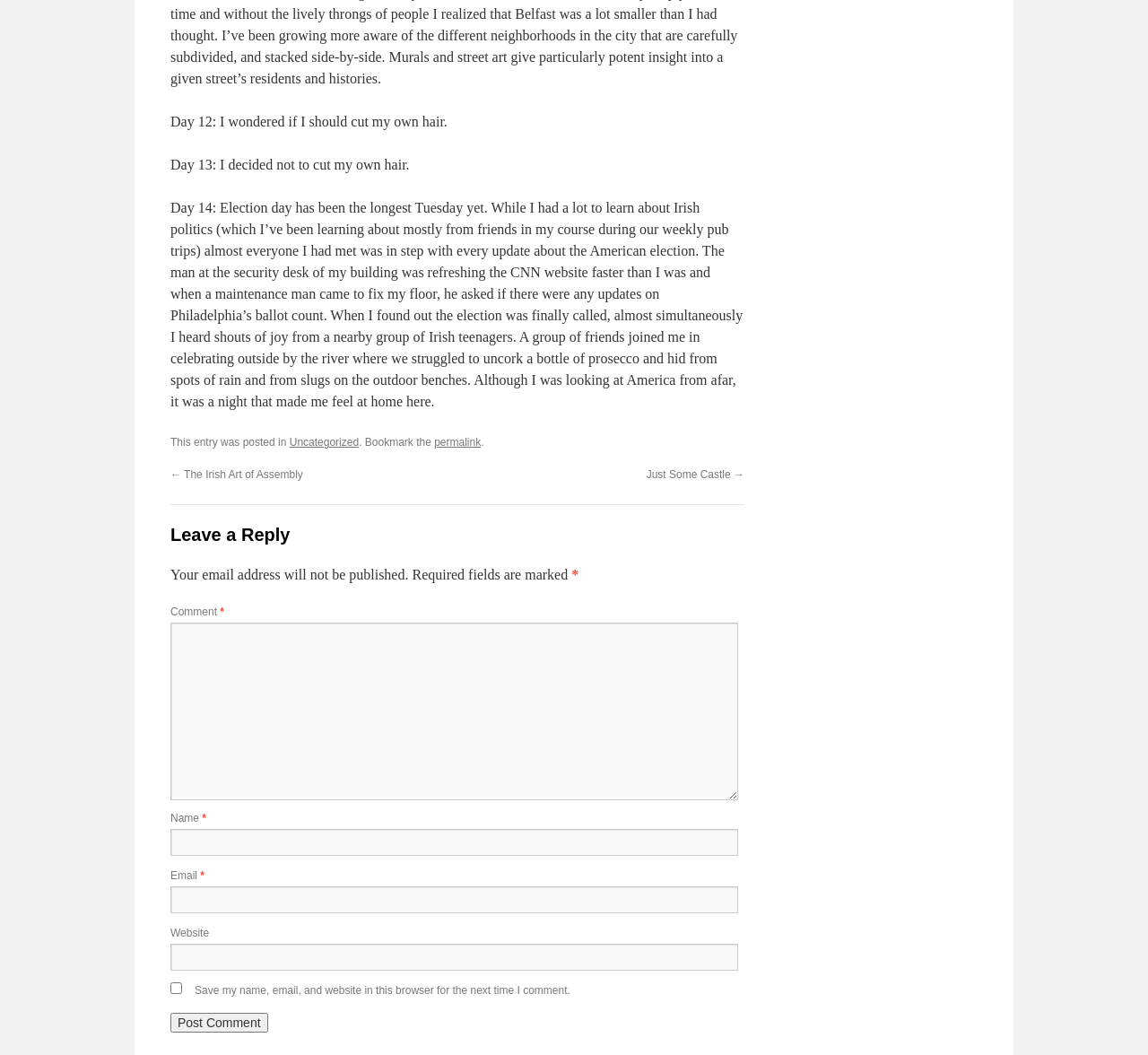Respond to the question below with a single word or phrase:
What is the function of the button at the bottom?

Post Comment